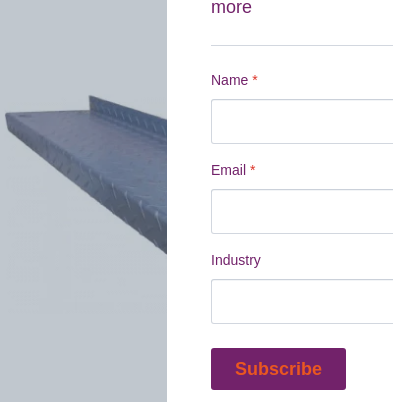Analyze the image and answer the question with as much detail as possible: 
What is the minimum order value for free delivery?

According to the caption, users can expect free delivery on orders over £300, excluding VAT, highlighting cost-efficient purchasing options.